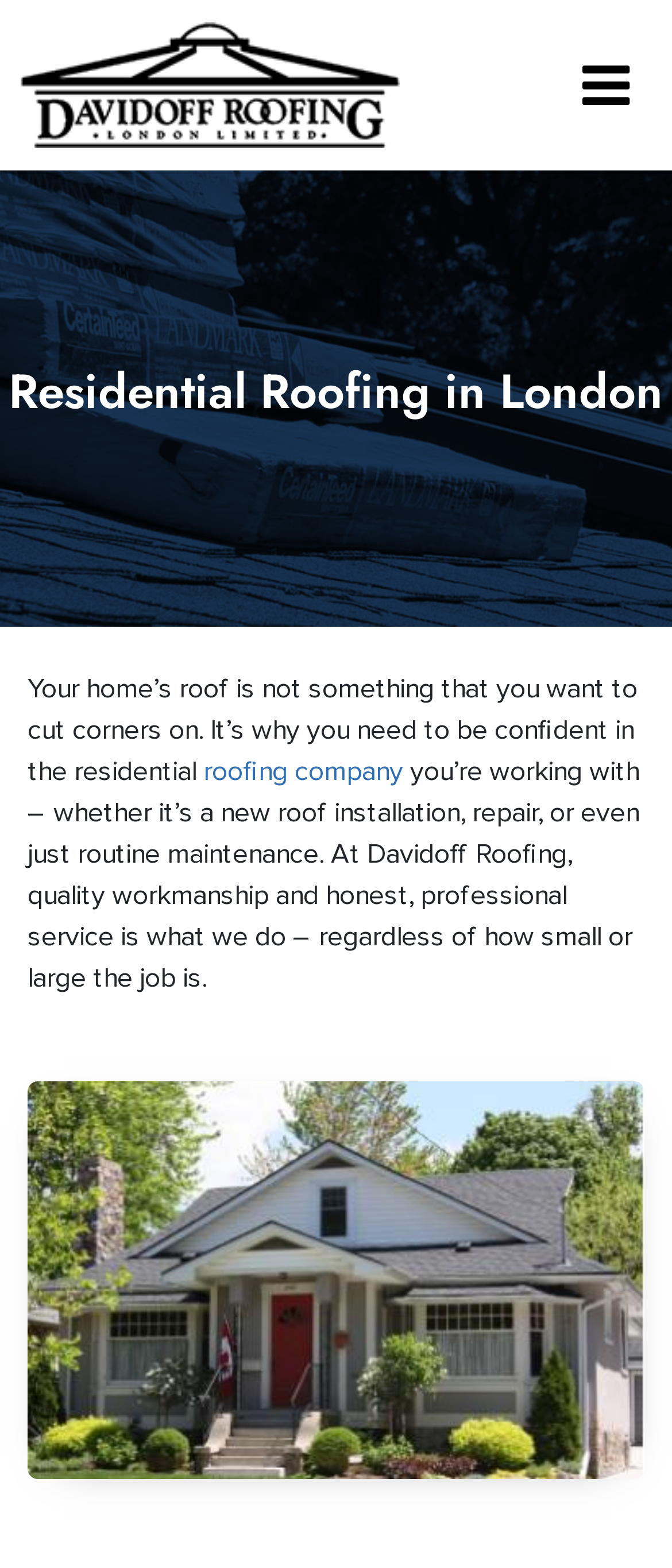From the webpage screenshot, predict the bounding box of the UI element that matches this description: "title="Davidoff Roofing"".

[0.031, 0.009, 0.595, 0.1]